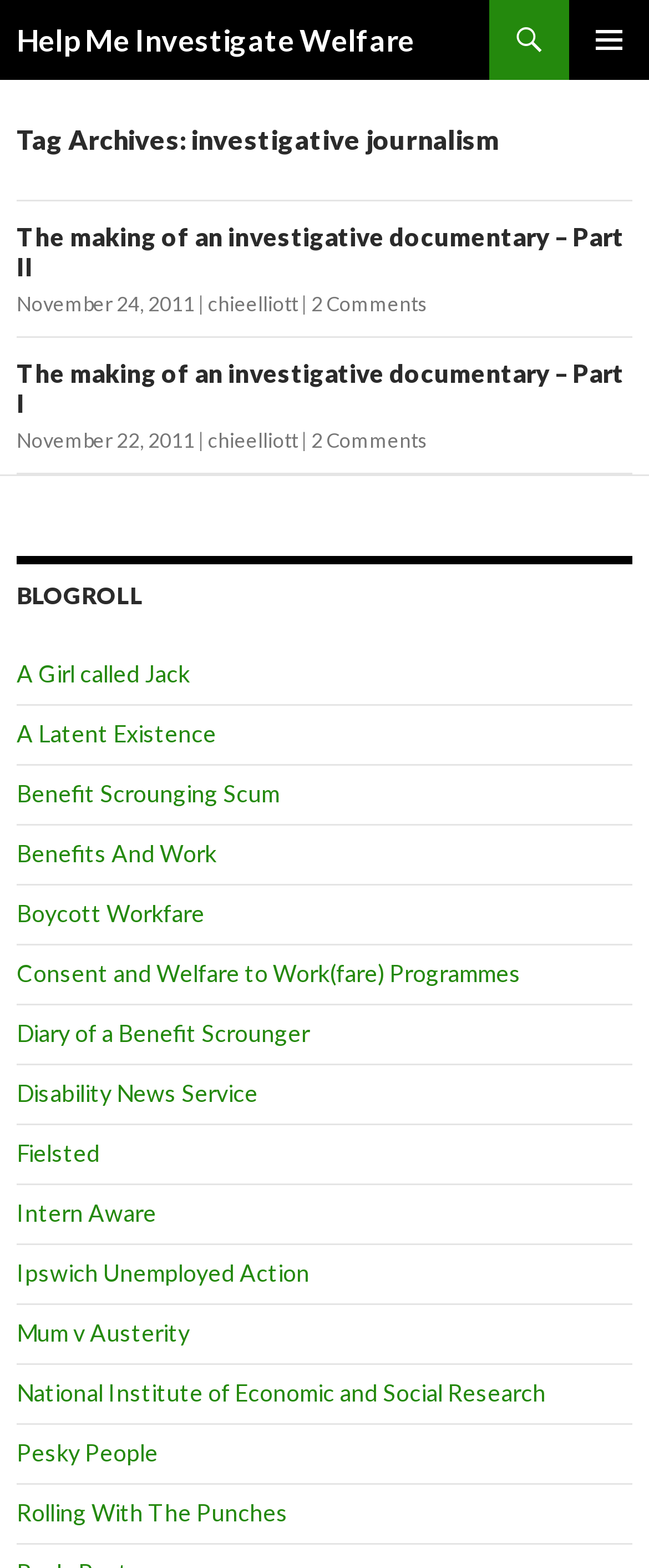What is the date of the first article?
Please answer the question with as much detail and depth as you can.

I looked at the first 'article' element [32] and found a 'link' element [308] inside it, which contains the date of the article.